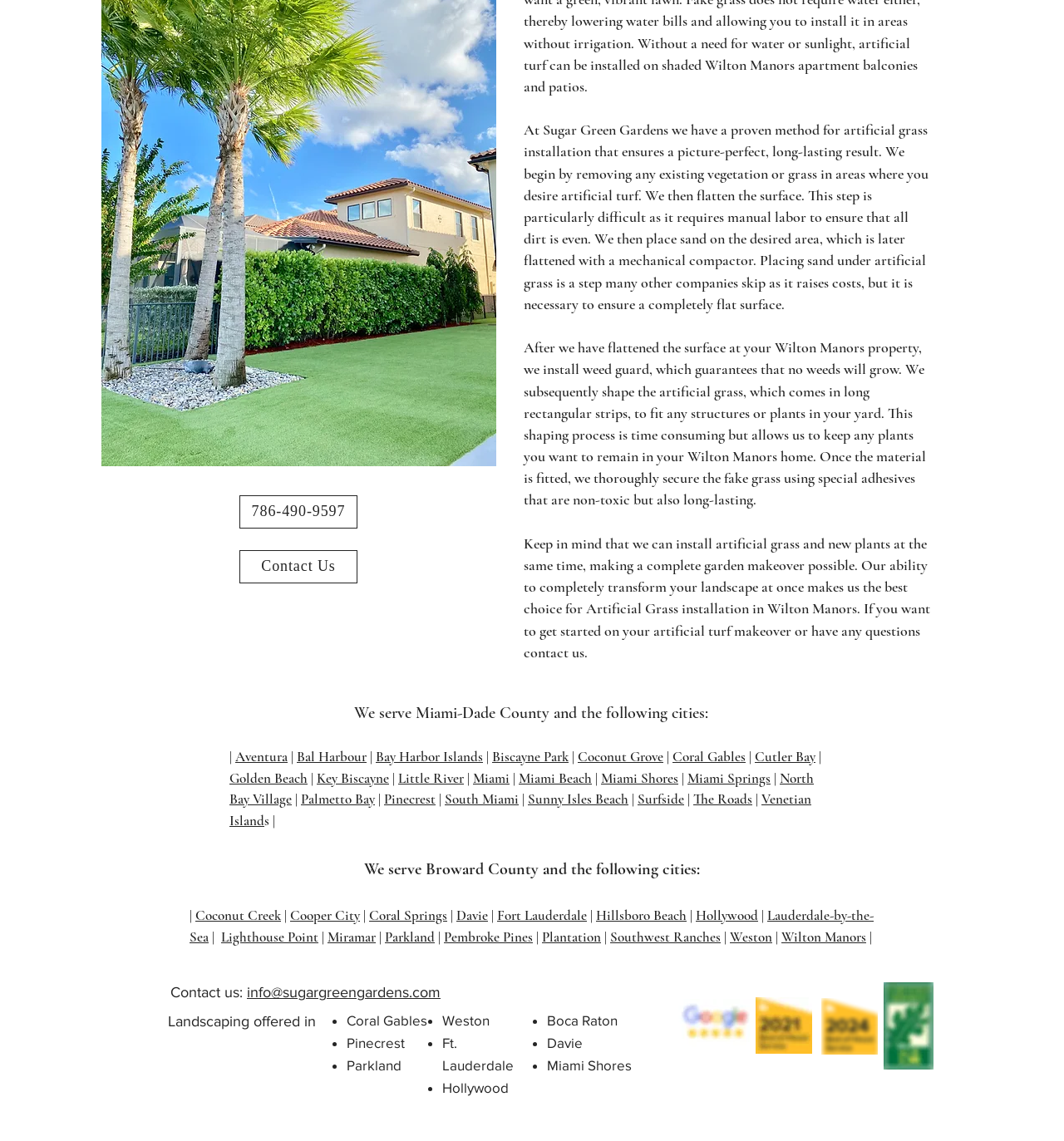Identify the bounding box coordinates of the area you need to click to perform the following instruction: "Learn about artificial grass installation".

[0.492, 0.106, 0.873, 0.274]